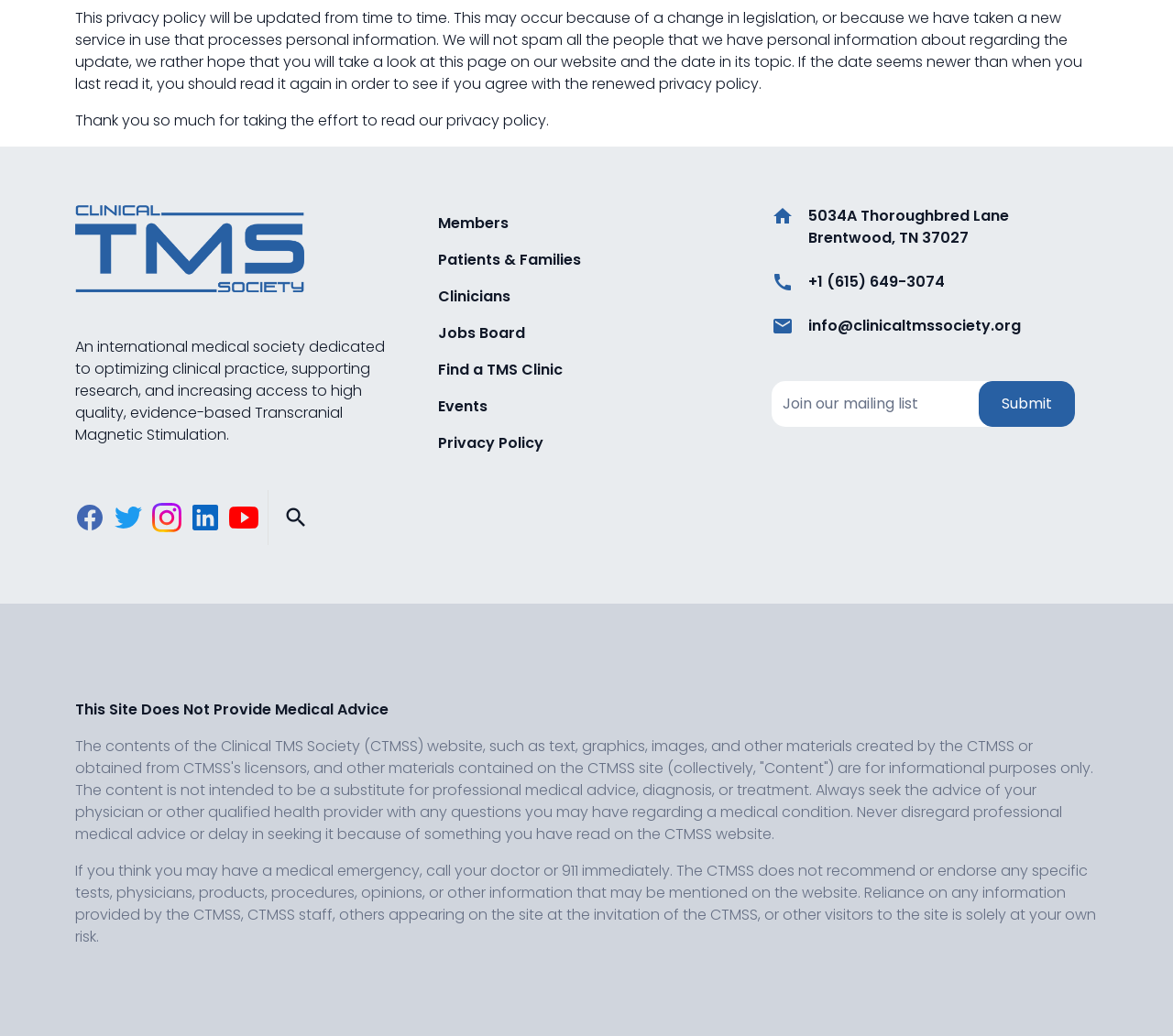Please predict the bounding box coordinates of the element's region where a click is necessary to complete the following instruction: "Search for something". The coordinates should be represented by four float numbers between 0 and 1, i.e., [left, top, right, bottom].

[0.229, 0.497, 0.276, 0.517]